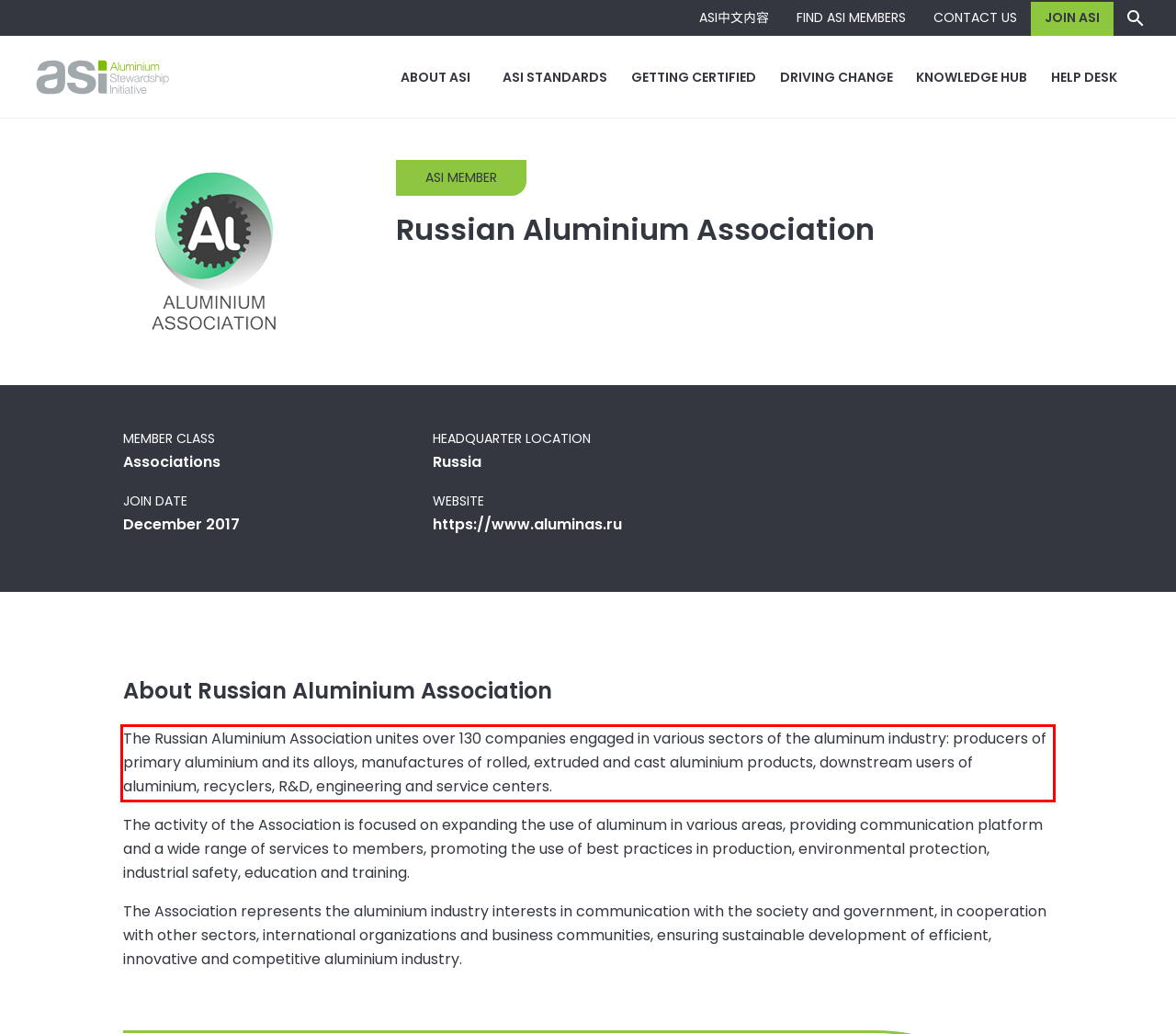Your task is to recognize and extract the text content from the UI element enclosed in the red bounding box on the webpage screenshot.

The Russian Aluminium Association unites over 130 companies engaged in various sectors of the aluminum industry: producers of primary aluminium and its alloys, manufactures of rolled, extruded and cast aluminium products, downstream users of aluminium, recyclers, R&D, engineering and service centers.